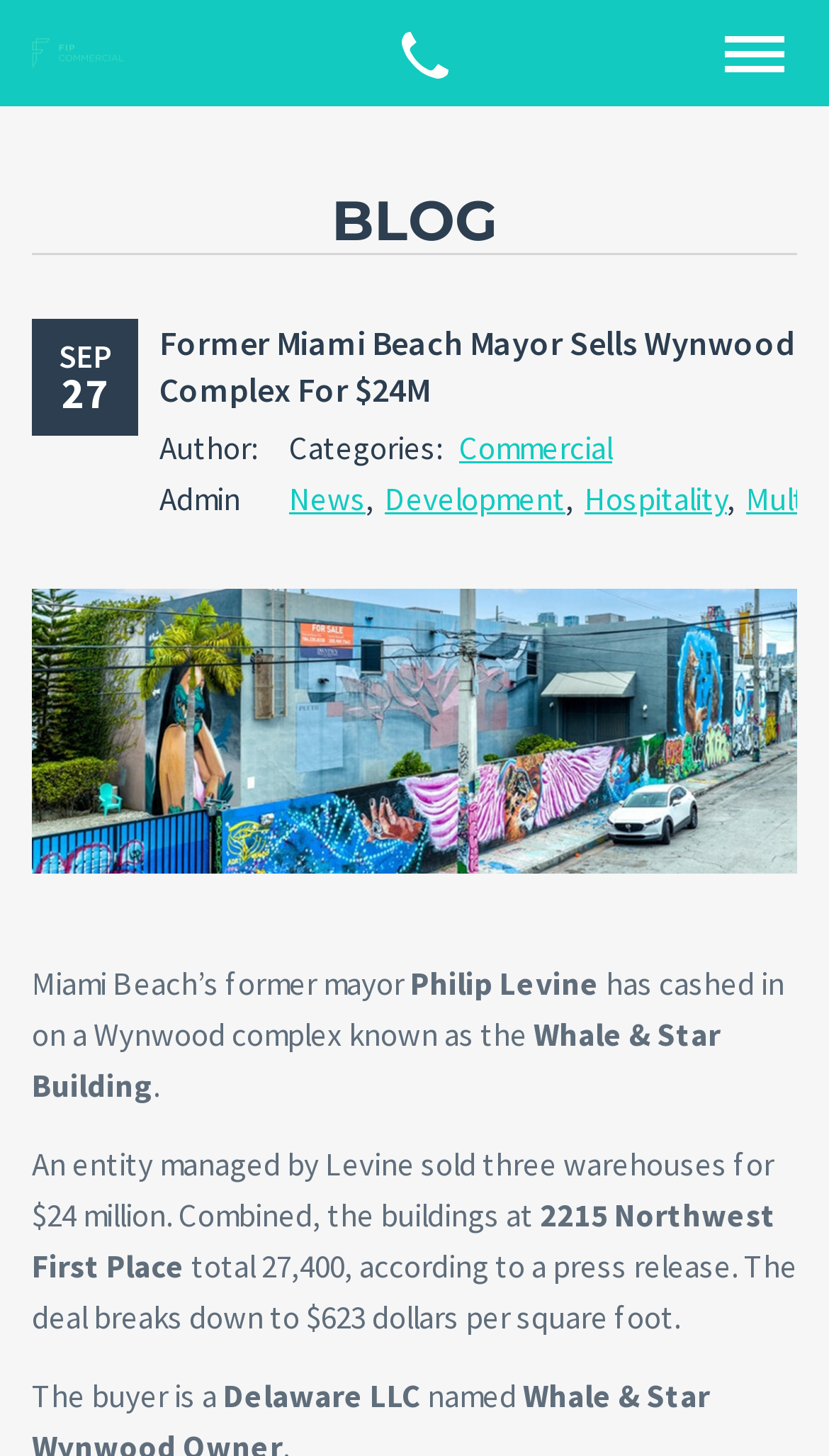Give a detailed account of the webpage, highlighting key information.

This webpage appears to be a news article about a real estate transaction. At the top left, there is a logo of "FIP Commercial" with a link to the company's website. Next to it, there is a small image. On the top right, there is a button with an icon.

Below the logo, there is a heading that reads "BLOG" in a prominent font. Underneath, there is a timestamp indicating that the article was published on September 27. The main heading of the article is "Former Miami Beach Mayor Sells Wynwood Complex For $24M", which is a link to the article itself. The author of the article is listed as "Admin", and the categories of the article are "Commercial News", "Development", and "Hospitality".

Below the heading, there is a large image of the "Whale & Star Building In Wynwood". The article's content starts below the image, with a paragraph of text that describes the sale of a Wynwood complex by Miami Beach's former mayor, Philip Levine. The text mentions that the complex, known as the Whale & Star Building, was sold for $24 million, which breaks down to $623 per square foot.

There are a total of 7 links on the page, including the logo, the article heading, and the categories. There are also 5 images, including the logo, the small image on the top right, the Whale & Star Building image, and two icons on the buttons. The buttons are located at the top right and bottom right of the page.